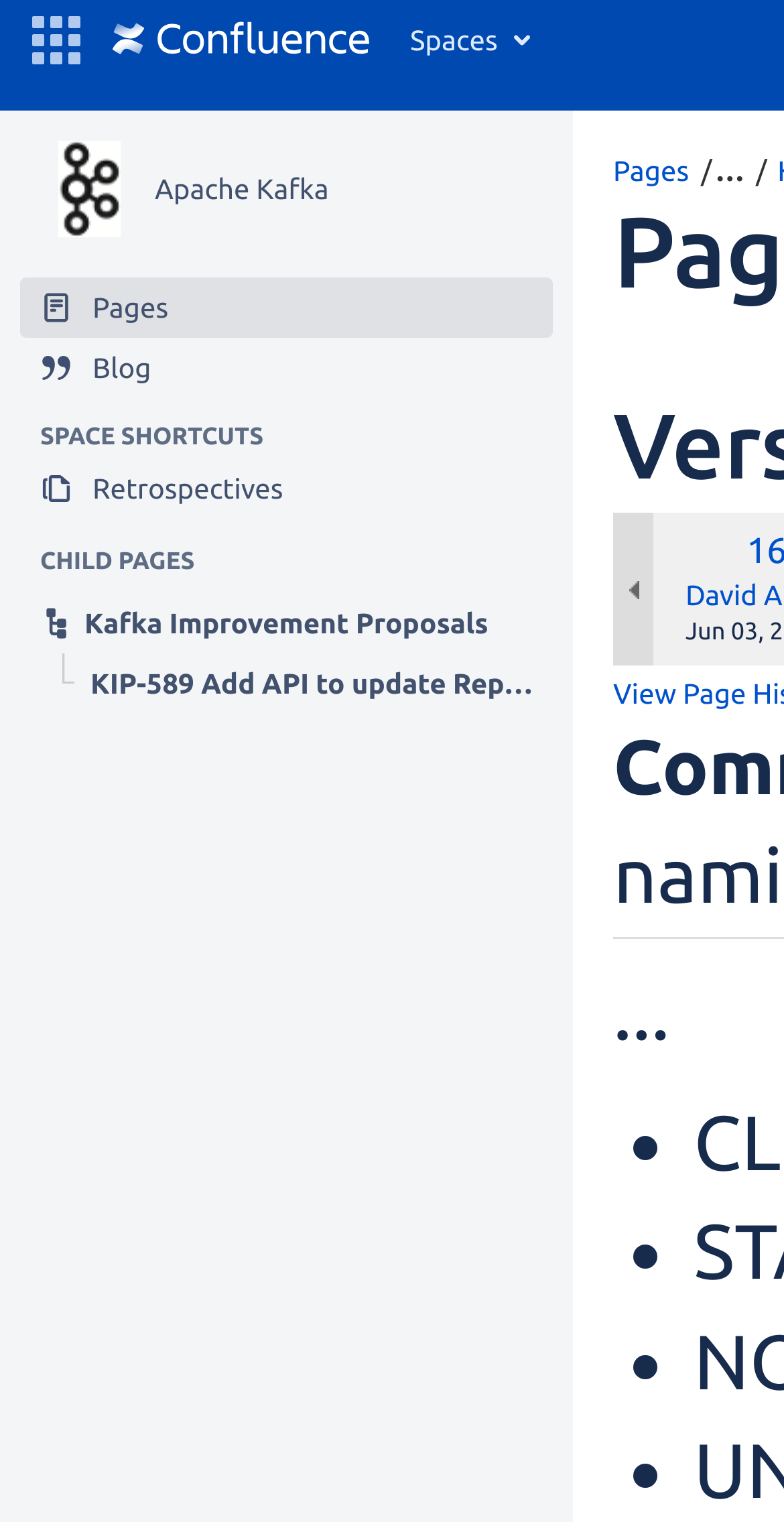Indicate the bounding box coordinates of the element that needs to be clicked to satisfy the following instruction: "Show all breadcrumbs". The coordinates should be four float numbers between 0 and 1, i.e., [left, top, right, bottom].

[0.879, 0.099, 0.949, 0.125]